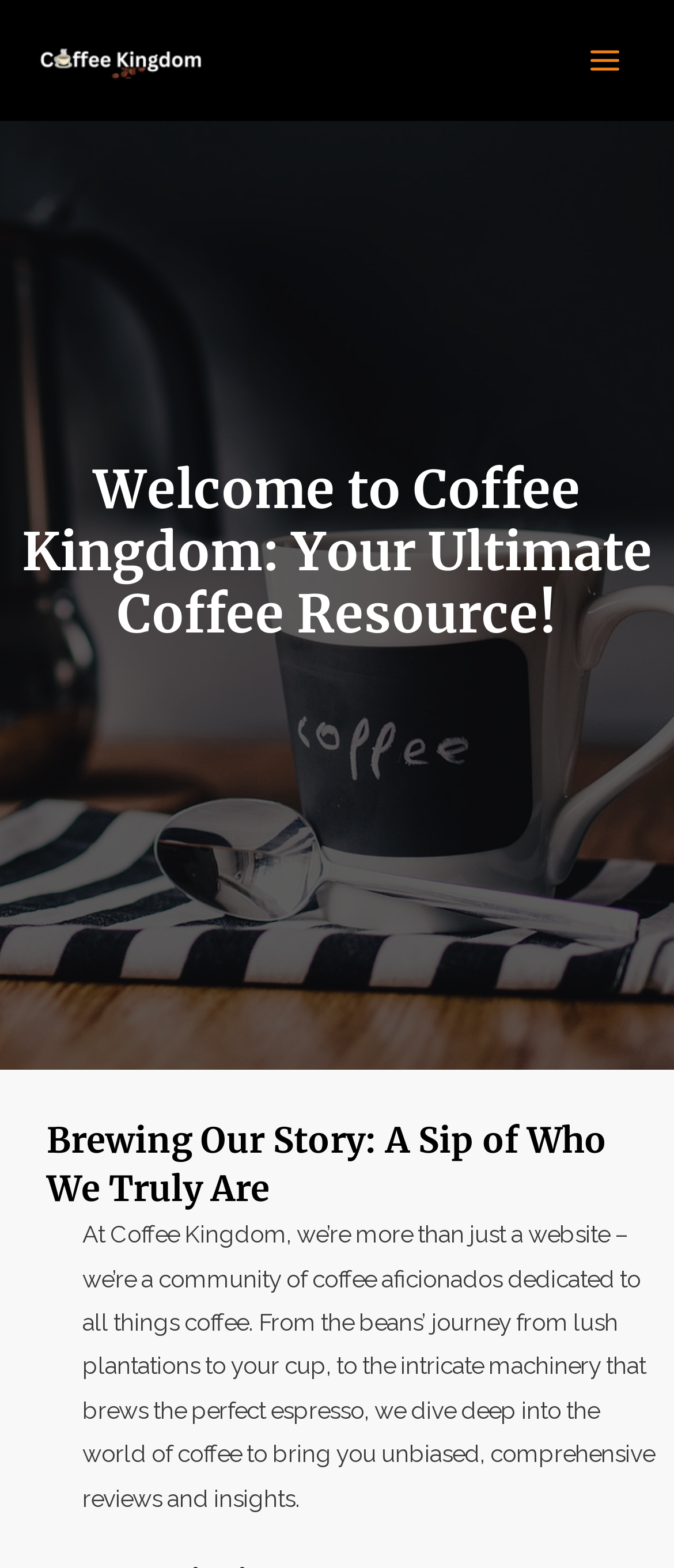Provide the bounding box coordinates for the UI element described in this sentence: "Main Menu". The coordinates should be four float values between 0 and 1, i.e., [left, top, right, bottom].

[0.845, 0.016, 0.949, 0.061]